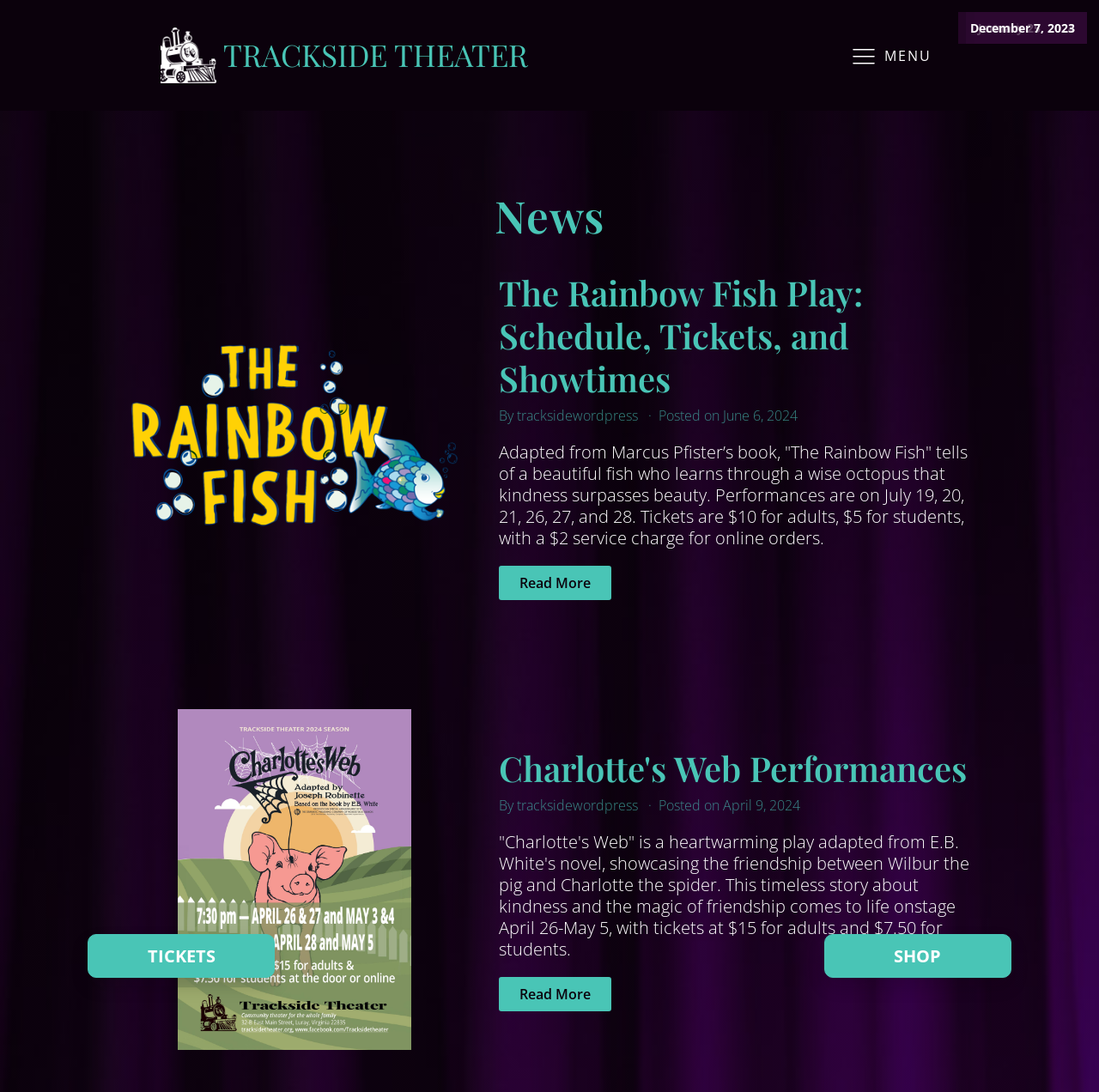Please identify the bounding box coordinates of the clickable element to fulfill the following instruction: "Click on TRACKSIDE THEATER". The coordinates should be four float numbers between 0 and 1, i.e., [left, top, right, bottom].

[0.14, 0.025, 0.481, 0.077]